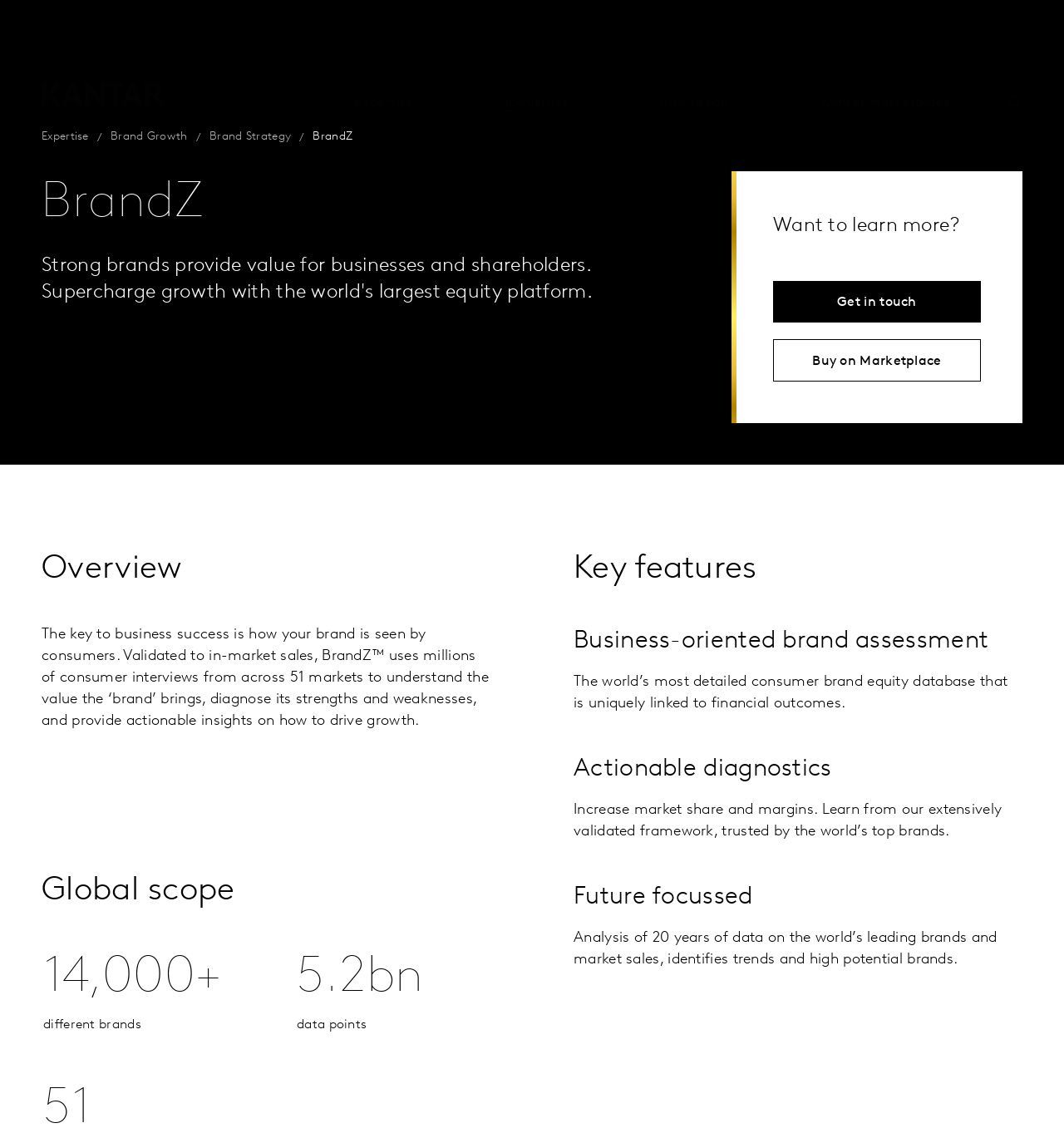Please specify the bounding box coordinates of the clickable region to carry out the following instruction: "Visit Kantar Marketplace". The coordinates should be four float numbers between 0 and 1, in the format [left, top, right, bottom].

[0.76, 0.046, 0.905, 0.063]